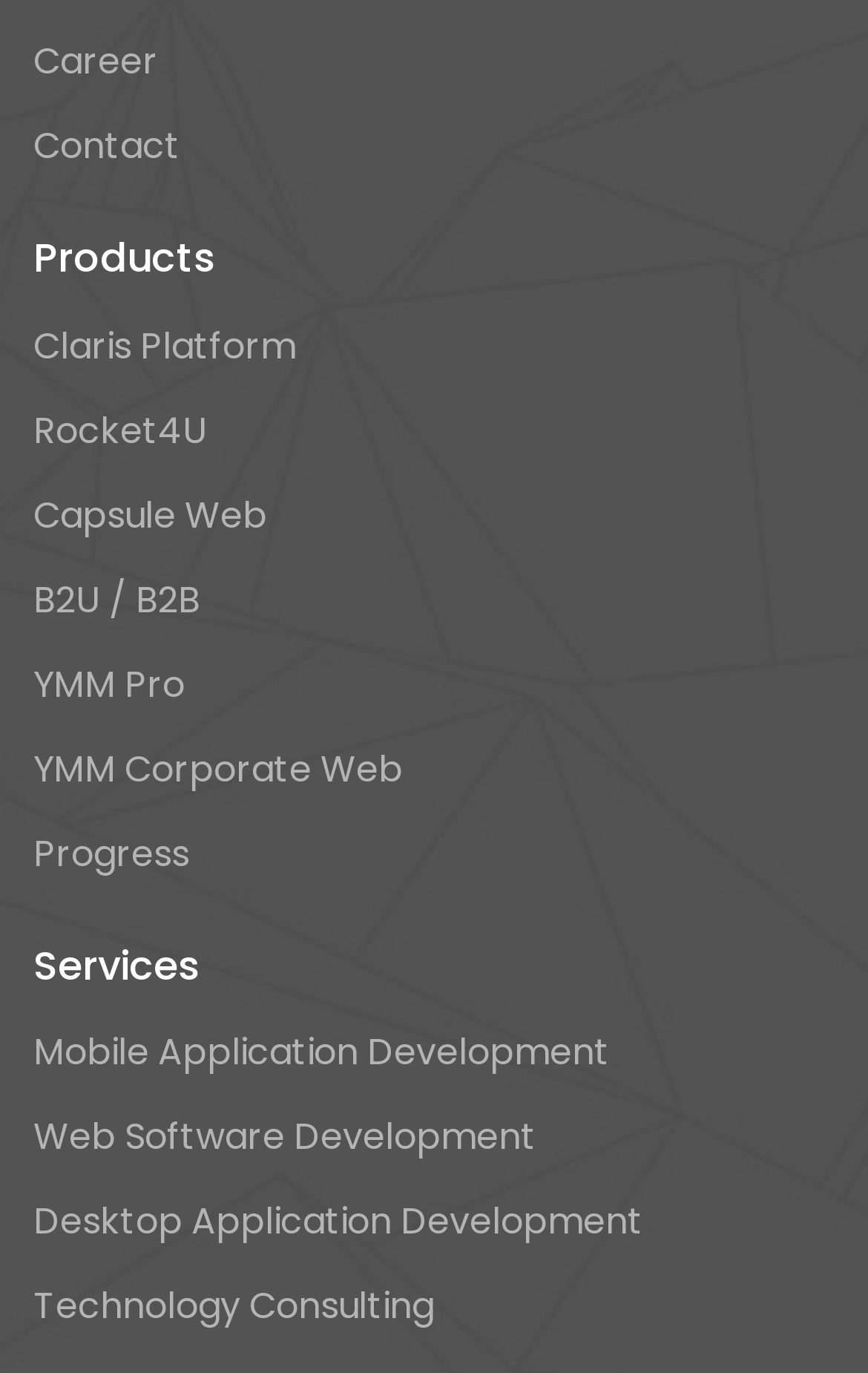Given the following UI element description: "parent_node: Products", find the bounding box coordinates in the webpage screenshot.

None